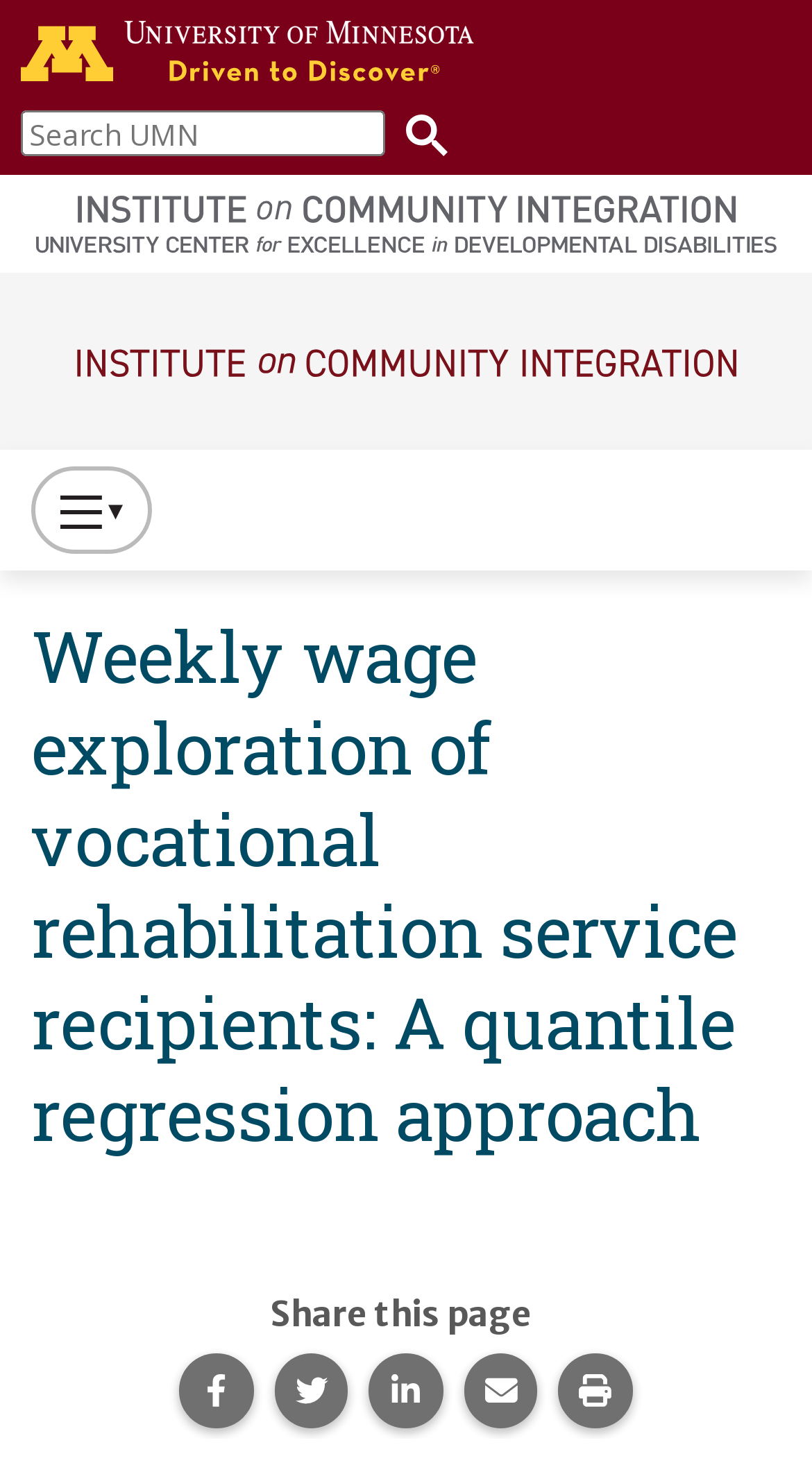Describe all visible elements and their arrangement on the webpage.

The webpage is about a research paper titled "Weekly wage exploration of vocational rehabilitation service recipients: A quantile regression approach" from the Institute on Community Integration. 

At the top left corner, there is a link to the University of Minnesota home page, accompanied by a University of Minnesota logo. Next to it, there is a search bar with a "Search UMN" label and a search button with a magnifying glass icon. 

Below the search bar, there are three links: "Institute on Community Integration", "University Center on Excellence in Developmental Disability", and the Institute's logo. 

The main navigation menu is located below these links, spanning the entire width of the page. The menu includes a link to the Institute's homepage. 

When the navigation menu is expanded, the title of the research paper appears, taking up most of the page's content area. 

At the bottom of the page, there are social media sharing links and a "Print this page" button, allowing users to share the page on various platforms or print it.